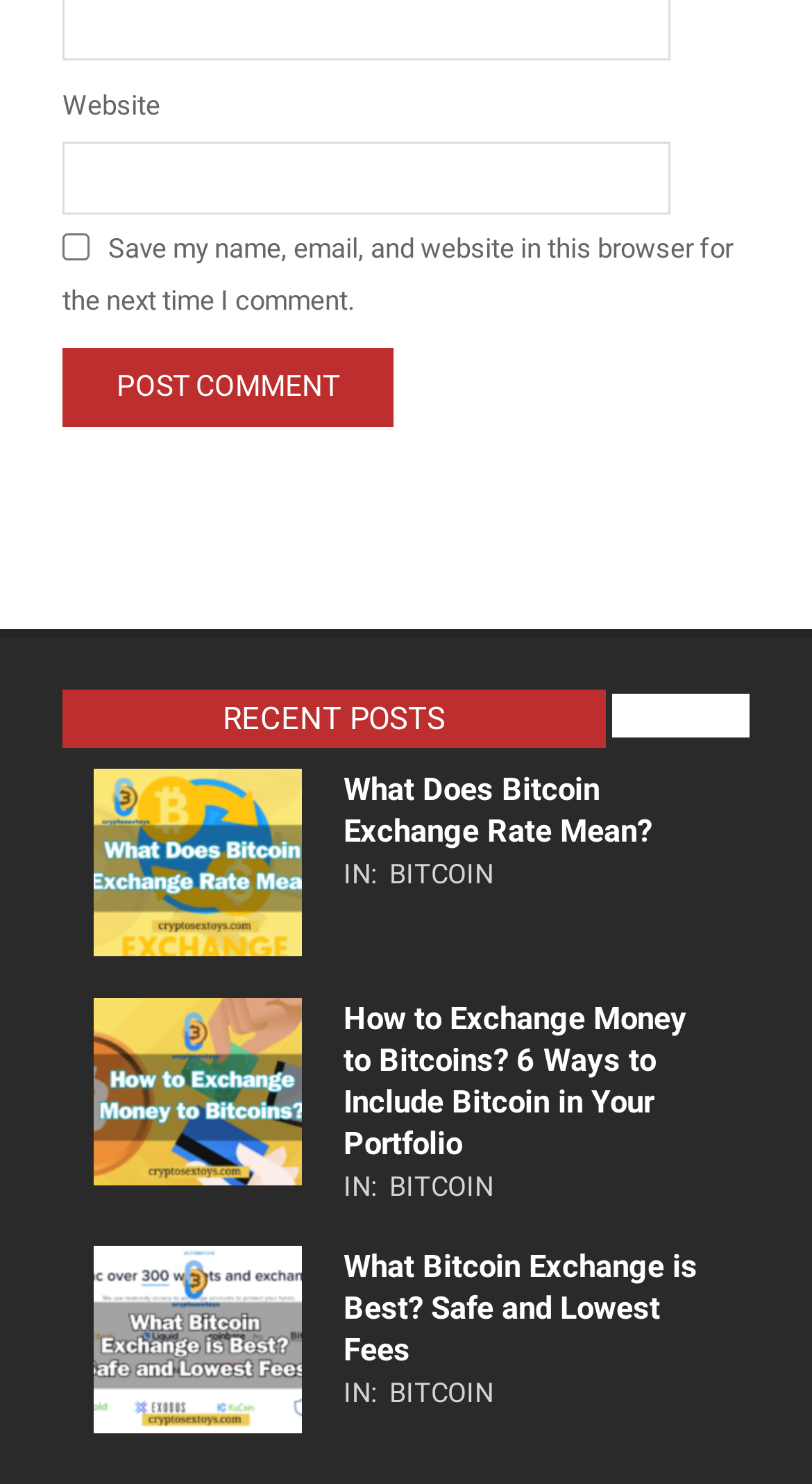Answer succinctly with a single word or phrase:
What is the topic of the recent posts?

Bitcoin